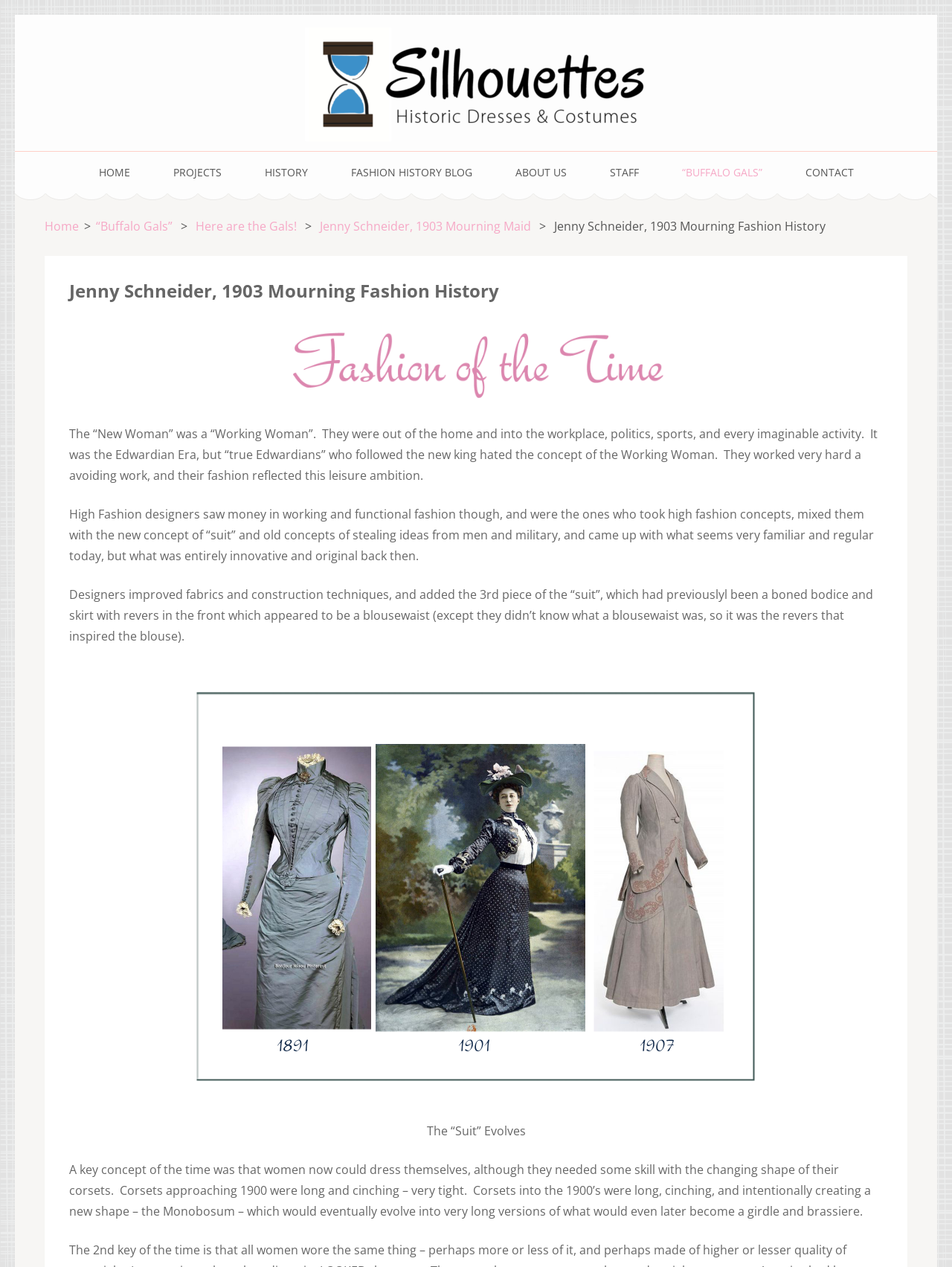Can you find and generate the webpage's heading?

Jenny Schneider, 1903 Mourning Fashion History